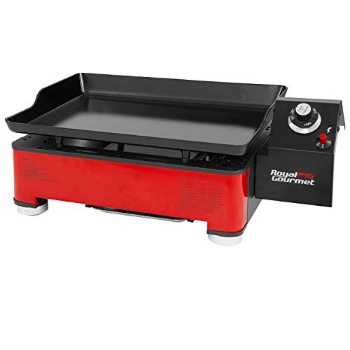How many square inches of cooking space does the grill offer?
Please answer the question as detailed as possible based on the image.

According to the caption, the grill's cooking surface is 'glossy porcelain-enameled' and offers '232 square inches of cooking space', making it ideal for preparing multiple patties or other foods simultaneously.